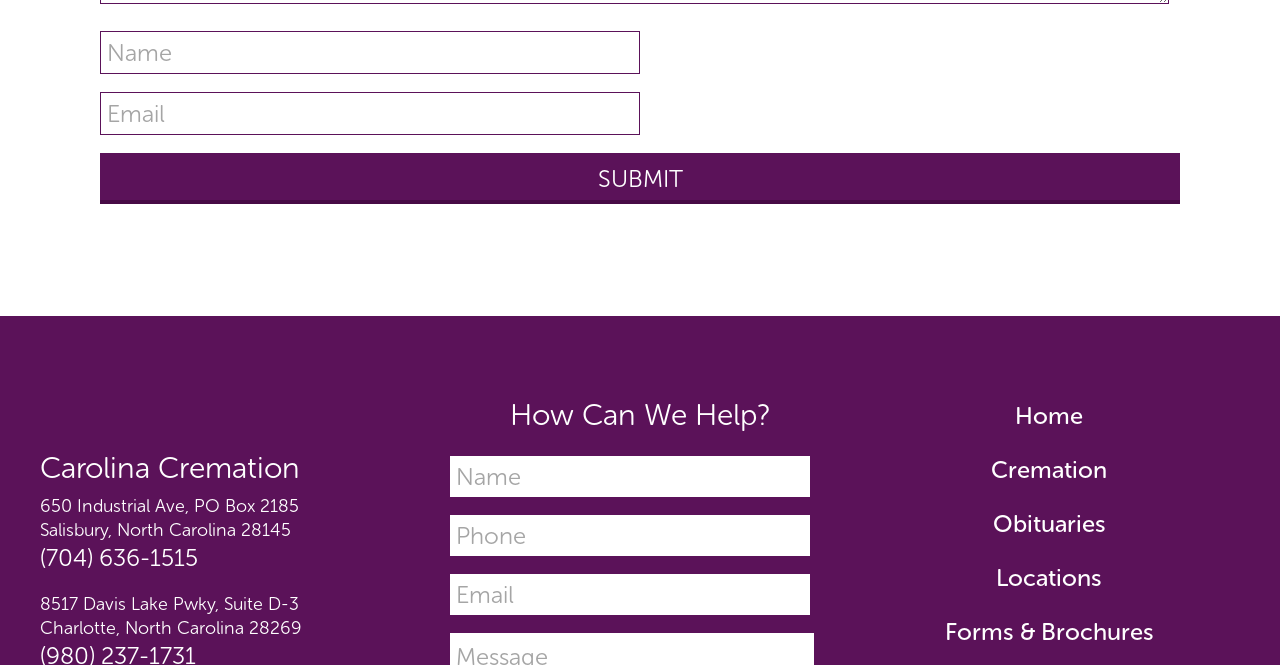Pinpoint the bounding box coordinates of the clickable element needed to complete the instruction: "Enter email address". The coordinates should be provided as four float numbers between 0 and 1: [left, top, right, bottom].

[0.078, 0.047, 0.5, 0.111]